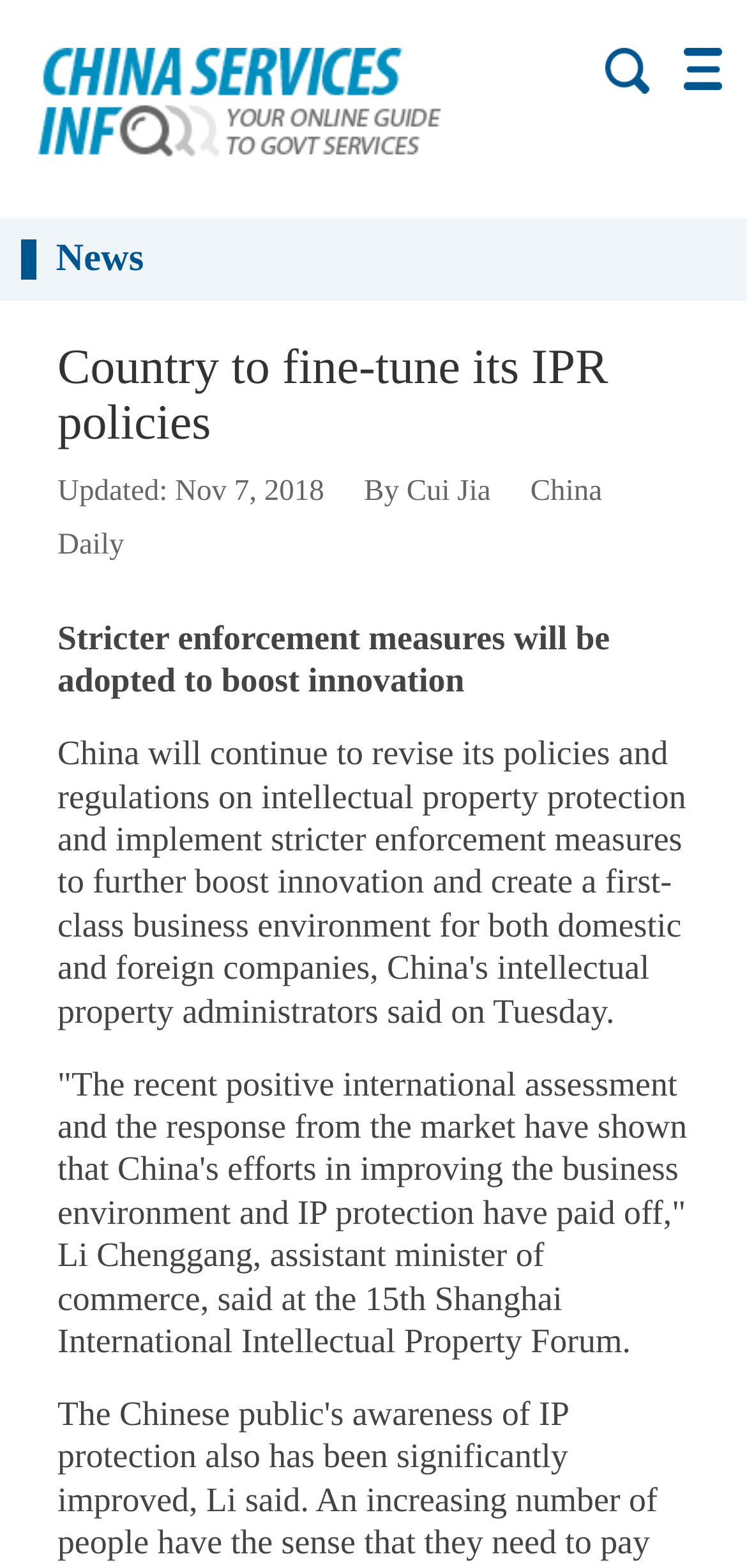When was this article updated?
Using the visual information, answer the question in a single word or phrase.

Nov 7, 2018